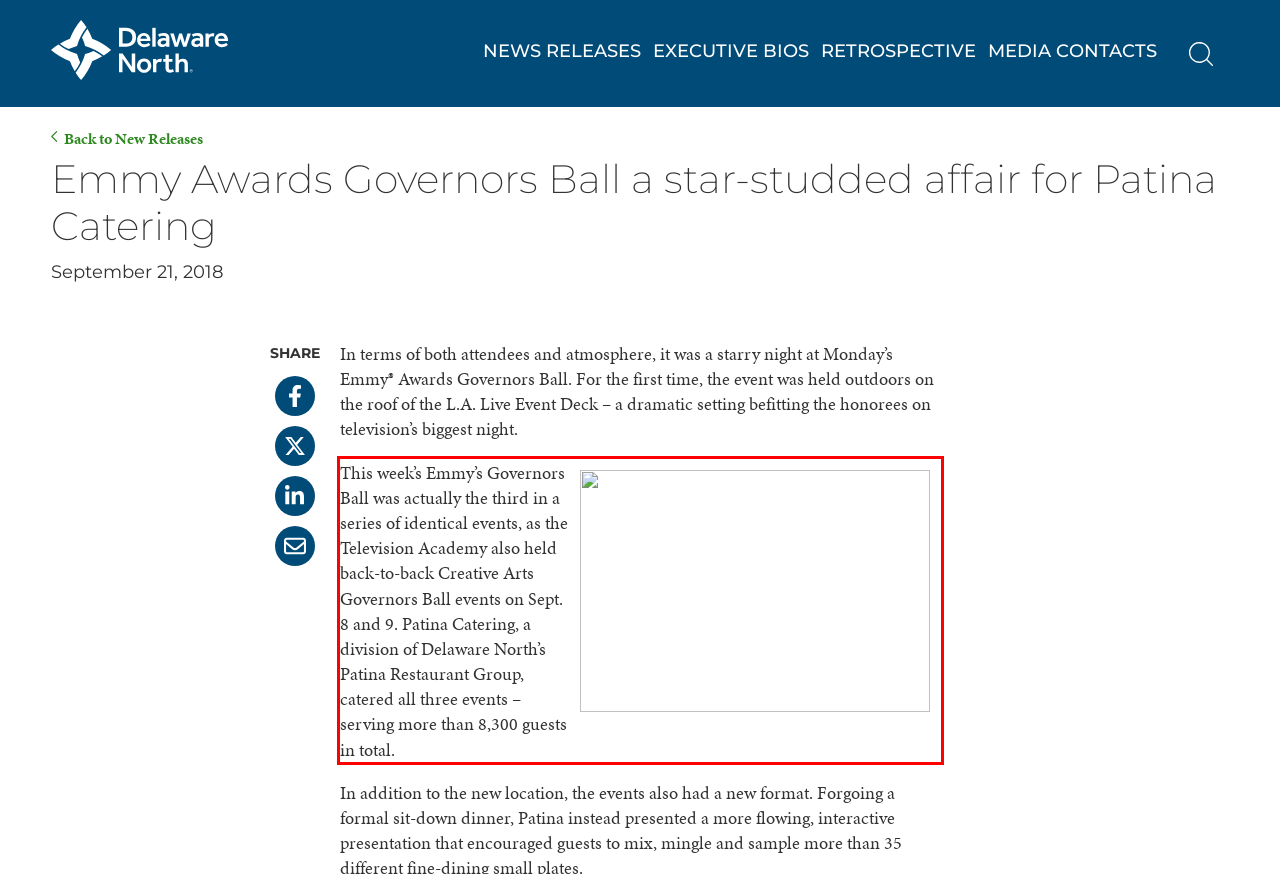Please identify and extract the text content from the UI element encased in a red bounding box on the provided webpage screenshot.

This week’s Emmy’s Governors Ball was actually the third in a series of identical events, as the Television Academy also held back-to-back Creative Arts Governors Ball events on Sept. 8 and 9. Patina Catering, a division of Delaware North’s Patina Restaurant Group, catered all three events – serving more than 8,300 guests in total.